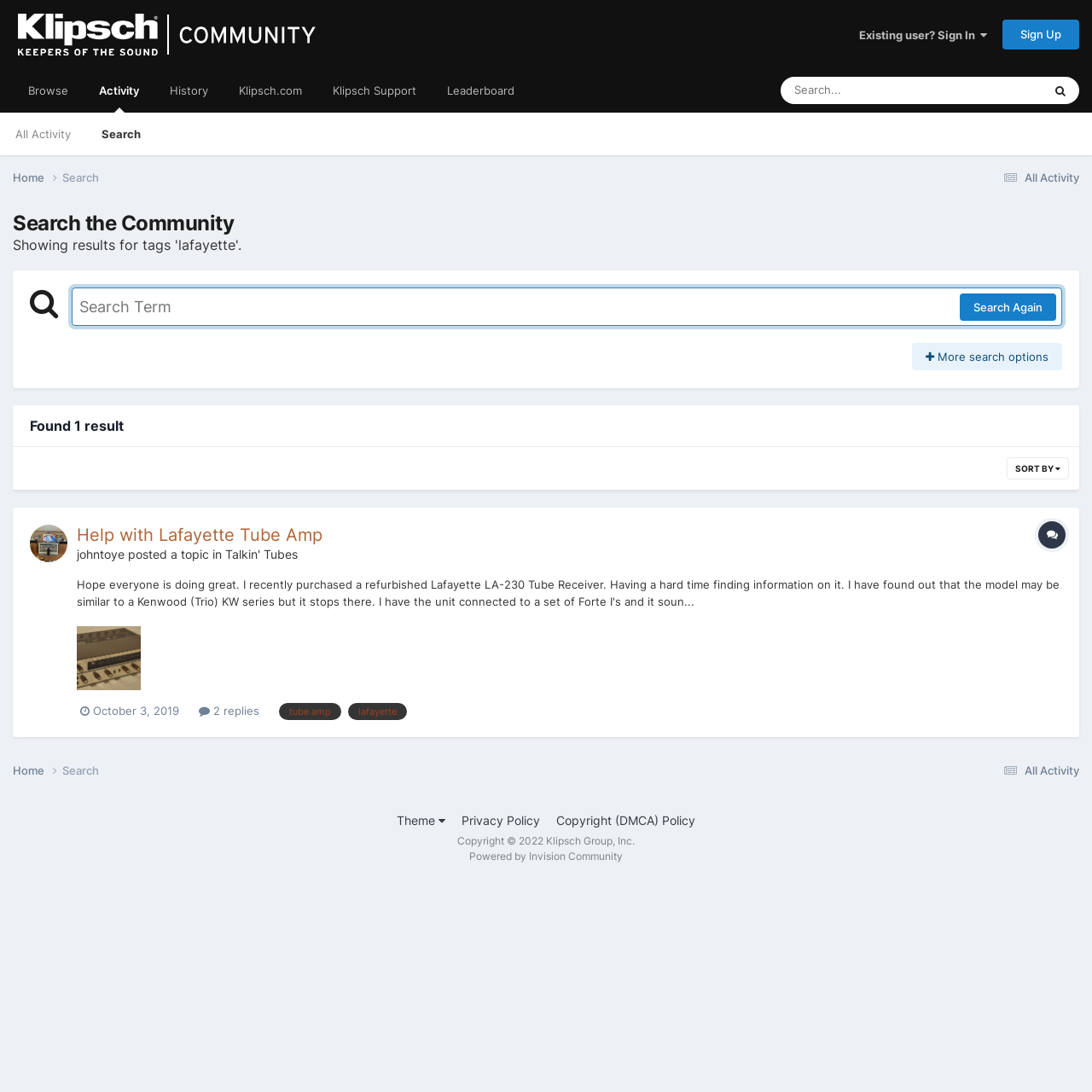What is the date of the topic? Please answer the question using a single word or phrase based on the image.

October 3, 2019